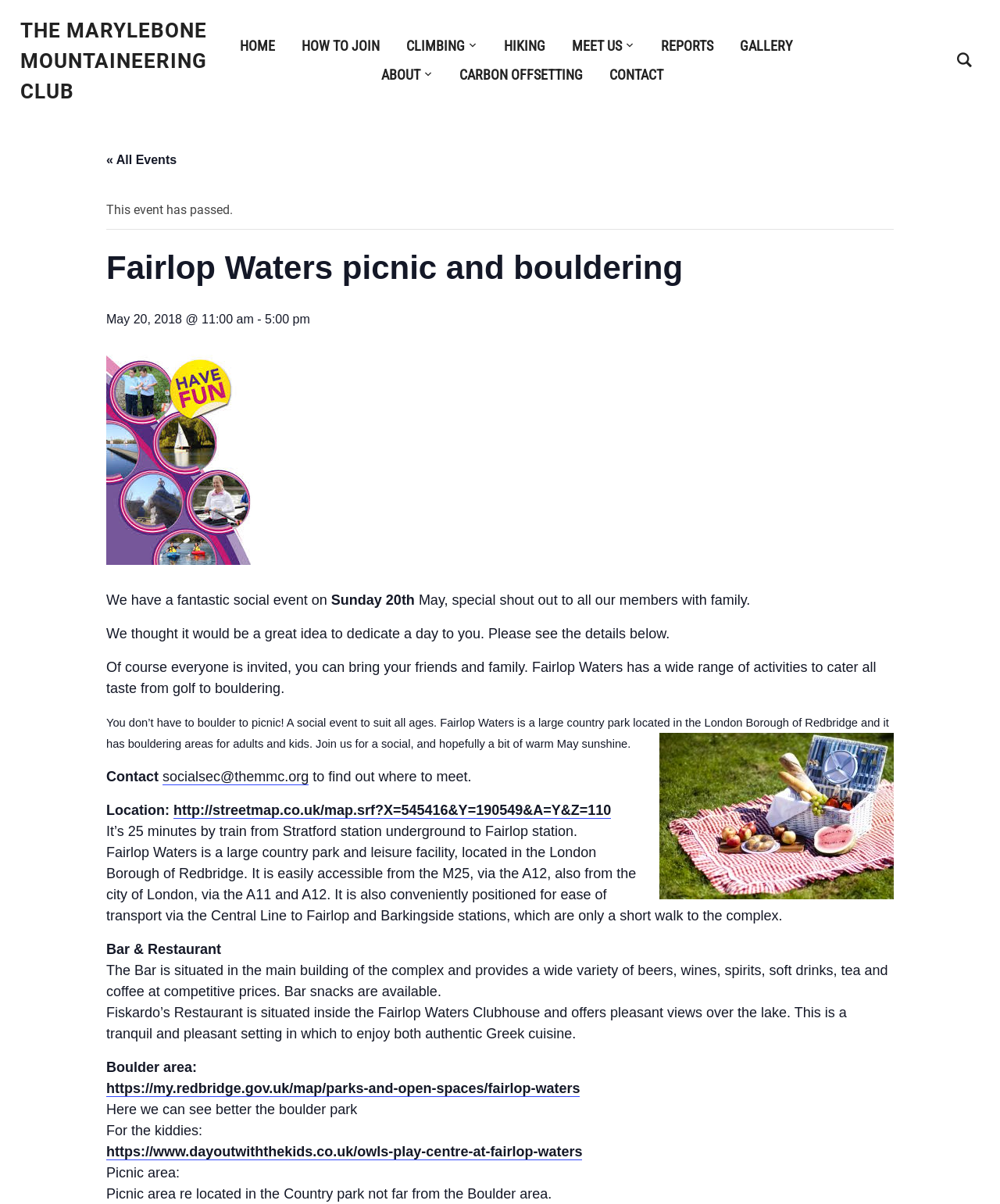Please examine the image and provide a detailed answer to the question: What is the location of Fairlop Waters?

The question asks for the location of Fairlop Waters, which can be found in the StaticText element 'Fairlop Waters is a large country park and leisure facility, located in the London Borough of Redbridge.' on the webpage.